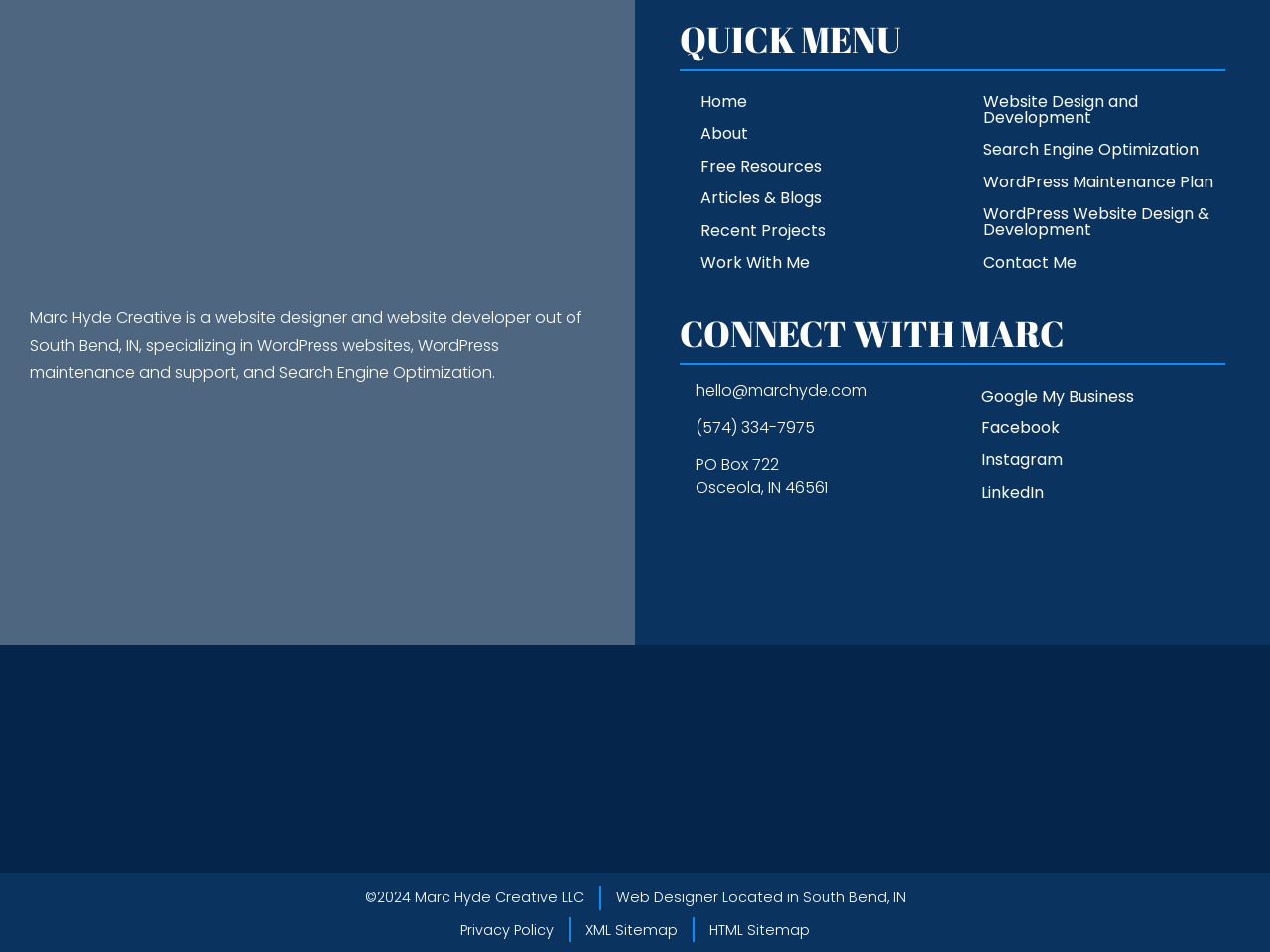Extract the bounding box coordinates for the described element: "WordPress Website Design & Development". The coordinates should be represented as four float numbers between 0 and 1: [left, top, right, bottom].

[0.758, 0.208, 0.965, 0.259]